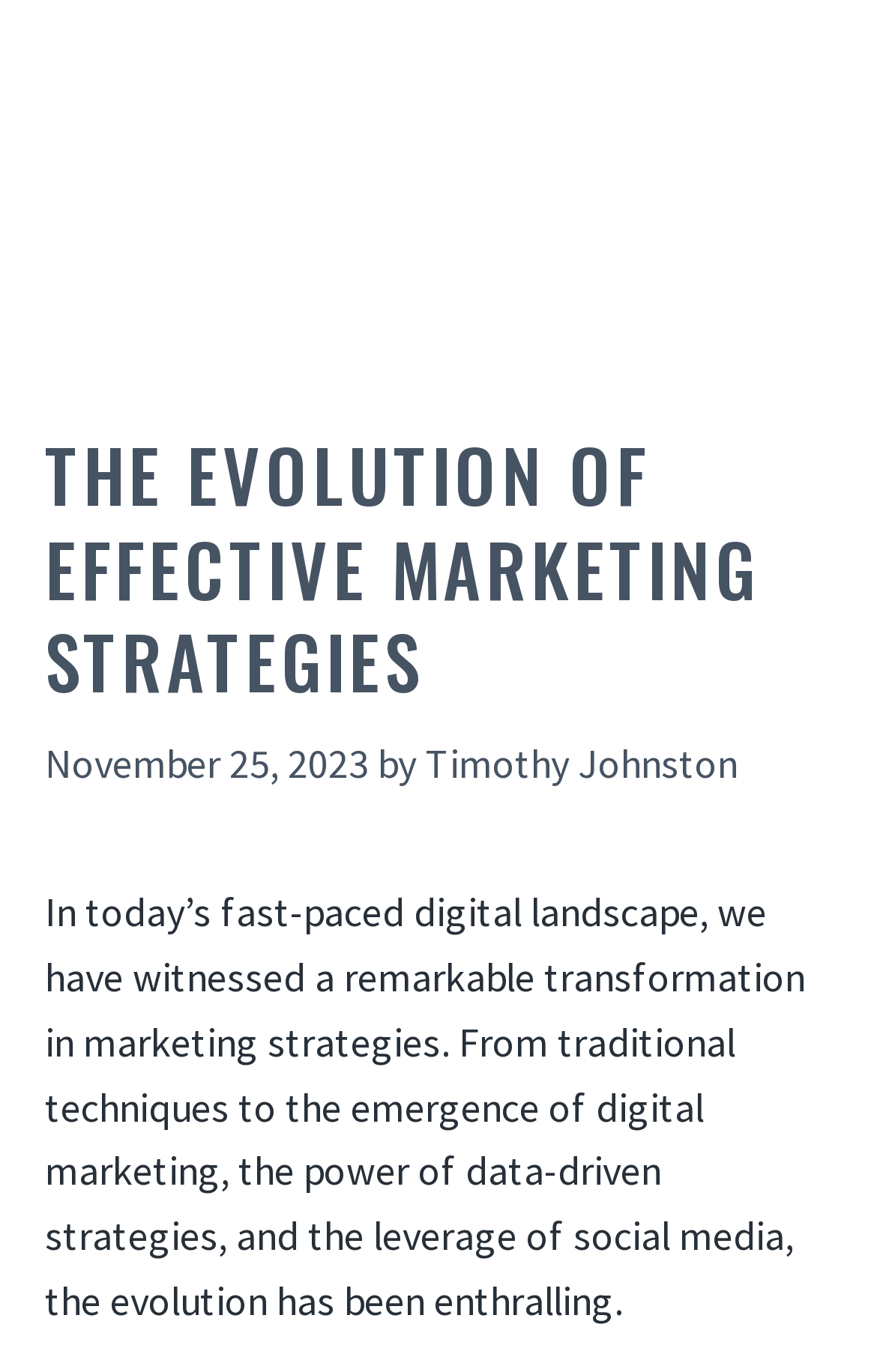For the given element description parent_node: NEWS, determine the bounding box coordinates of the UI element. The coordinates should follow the format (top-left x, top-left y, bottom-right x, bottom-right y) and be within the range of 0 to 1.

None